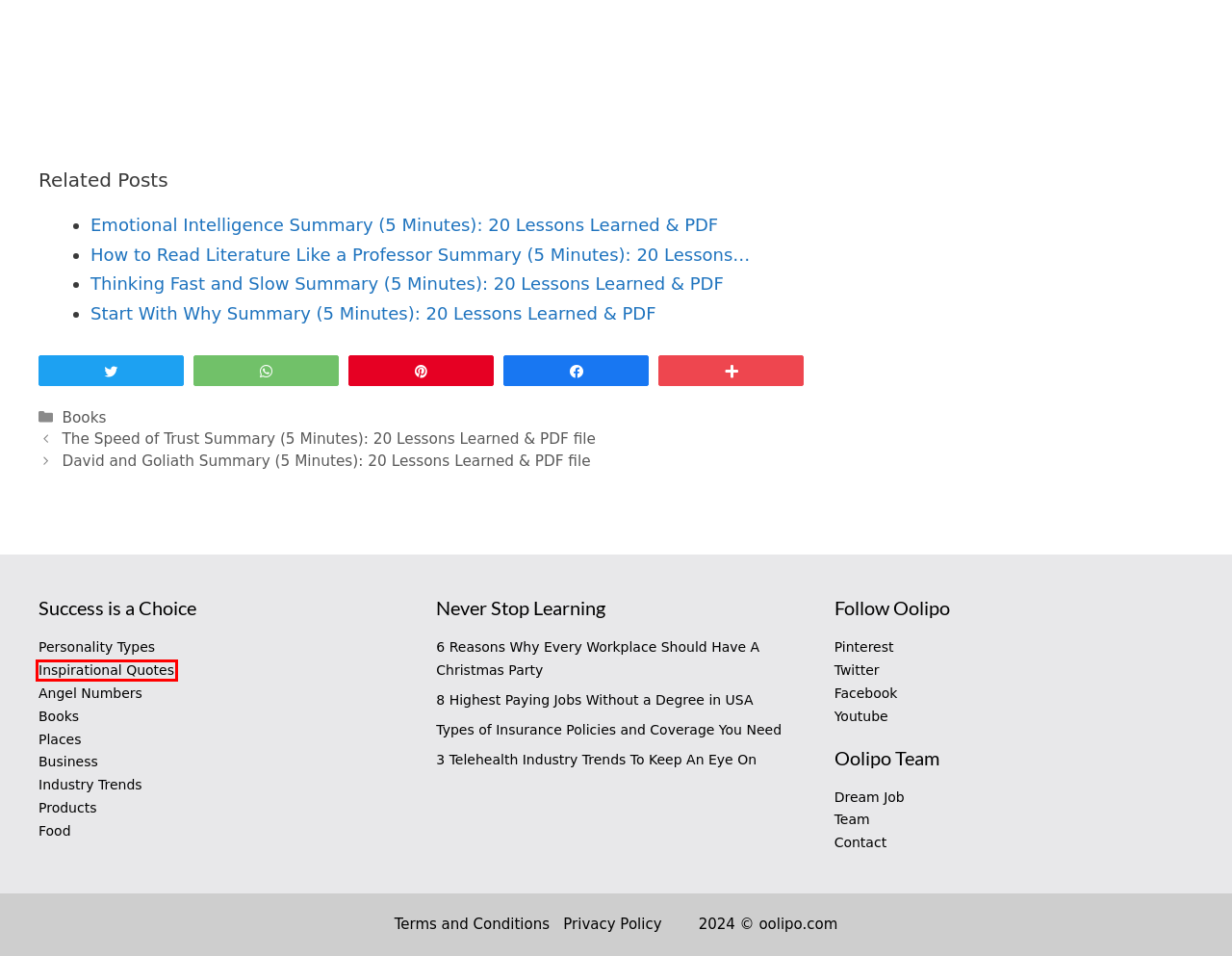Inspect the provided webpage screenshot, concentrating on the element within the red bounding box. Select the description that best represents the new webpage after you click the highlighted element. Here are the candidates:
A. Types of Insurance Policies and Coverage You Need - oolipo
B. Angel Numbers Archives - oolipo
C. Places Archives - oolipo
D. Thinking Fast and Slow Summary (5 Minutes): 20 Lessons Learned & PDF
E. 6 Reasons Why Every Workplace Should Have A Christmas Party
F. Terms and Conditions - oolipo
G. Quotes & Messages Archives - oolipo
H. How to Read Literature Like a Professor Summary (5 Minutes): 20 Lessons Learned & PDF

G